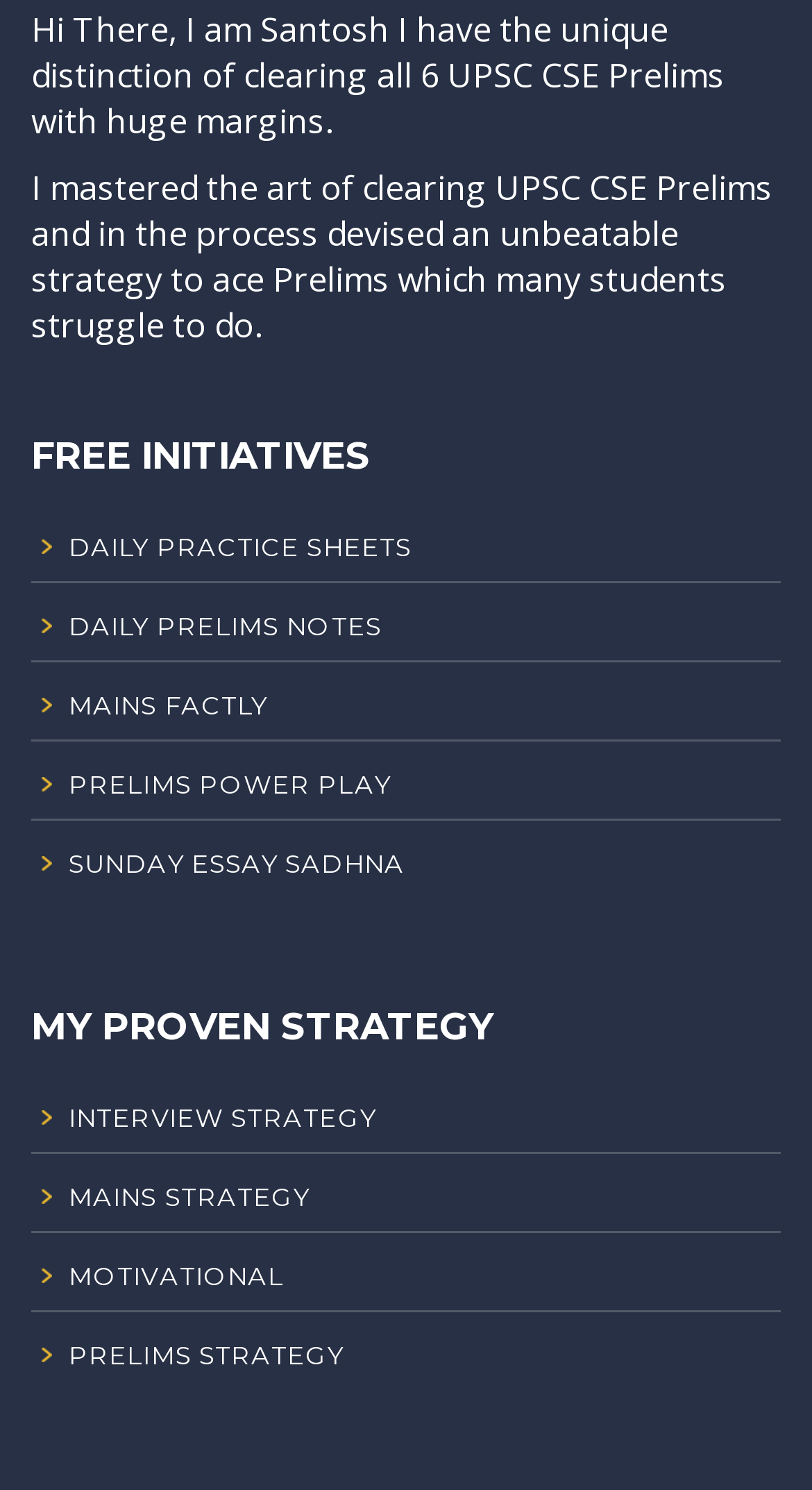Use a single word or phrase to answer the question:
What is the topic of the link 'MAINS STRATEGY'?

MAINS